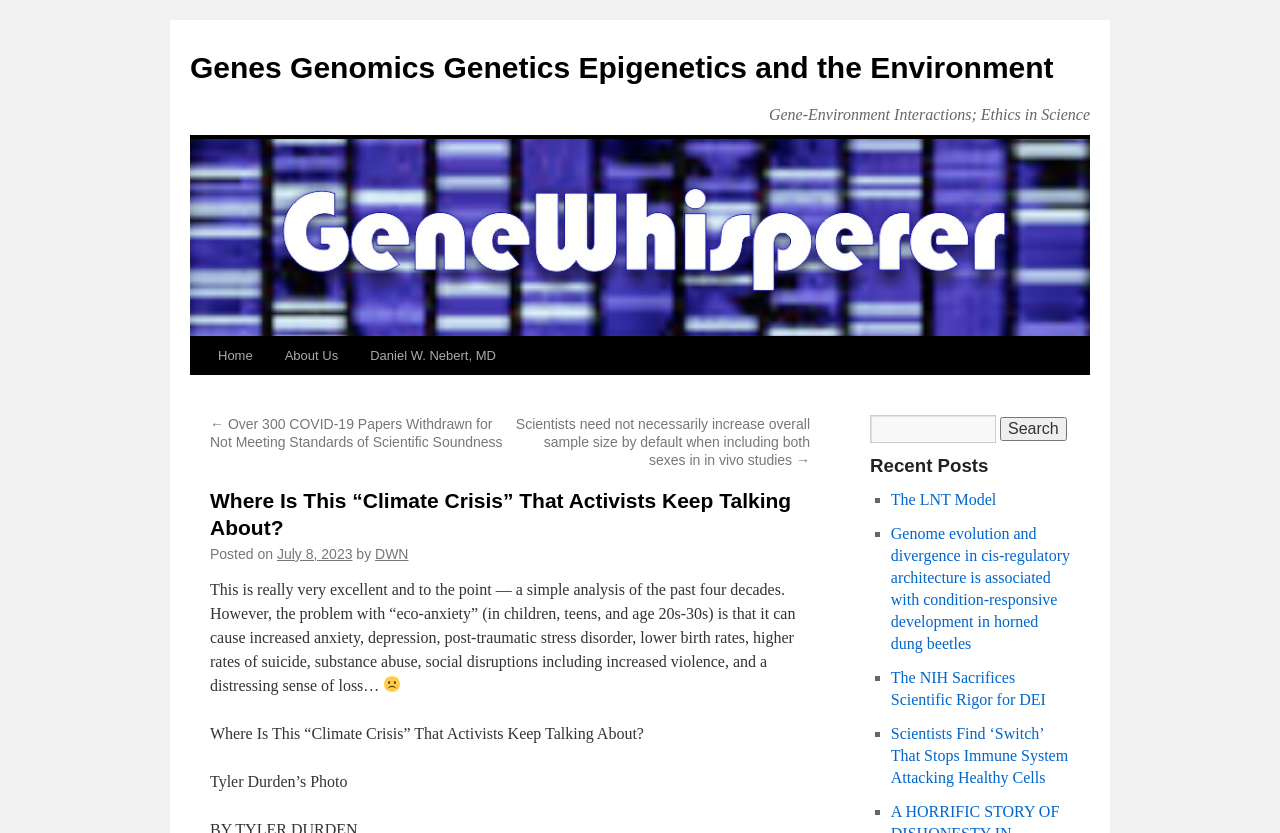Specify the bounding box coordinates of the area that needs to be clicked to achieve the following instruction: "Search for a topic".

[0.68, 0.498, 0.836, 0.532]